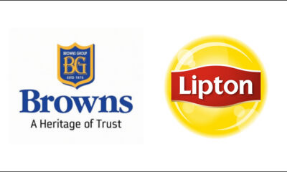What is the significance of the combination of both logos? Observe the screenshot and provide a one-word or short phrase answer.

collaboration or association